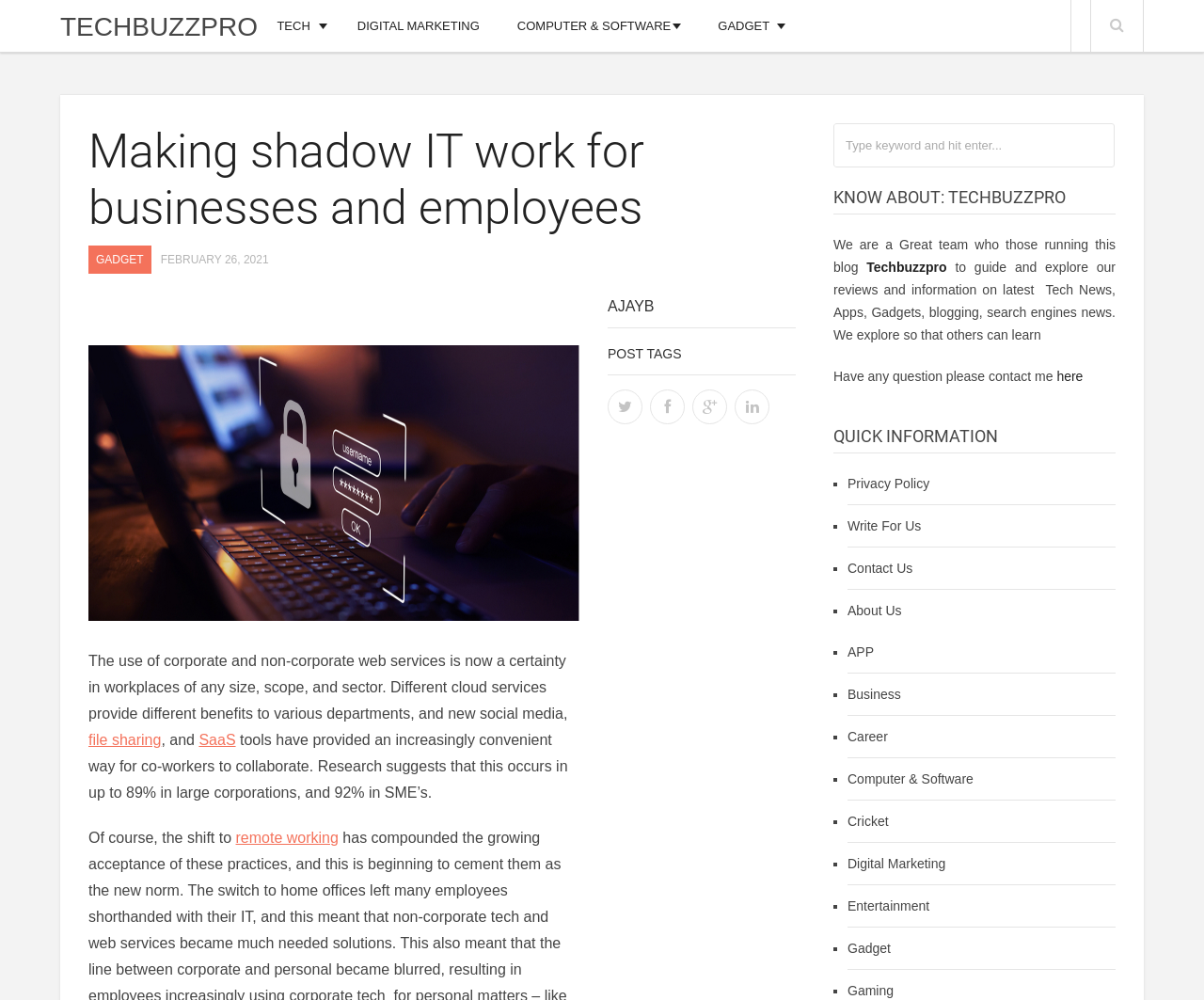Use a single word or phrase to respond to the question:
How many categories are listed under 'QUICK INFORMATION'?

10